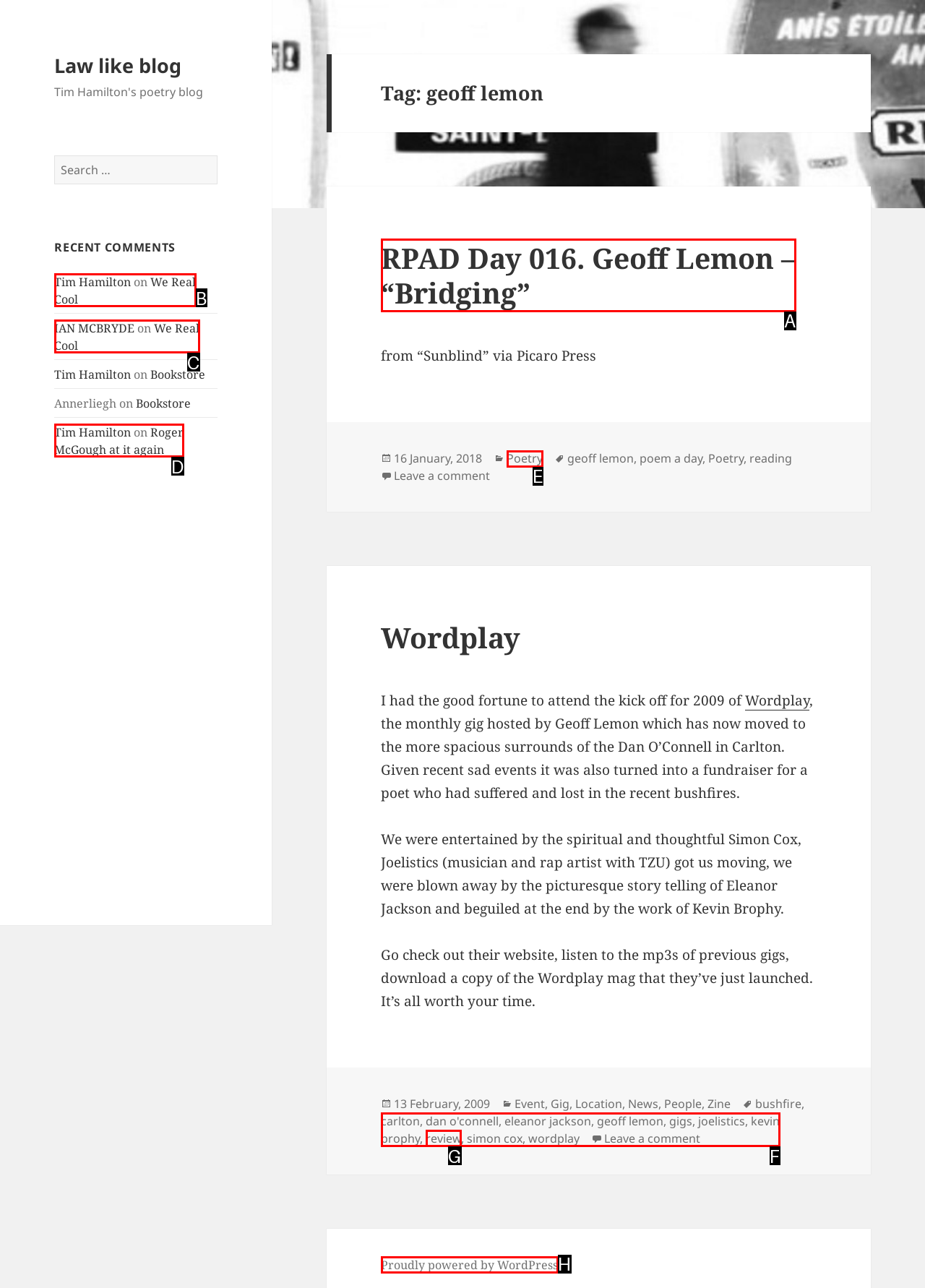Based on the given description: Roger McGough at it again, identify the correct option and provide the corresponding letter from the given choices directly.

D